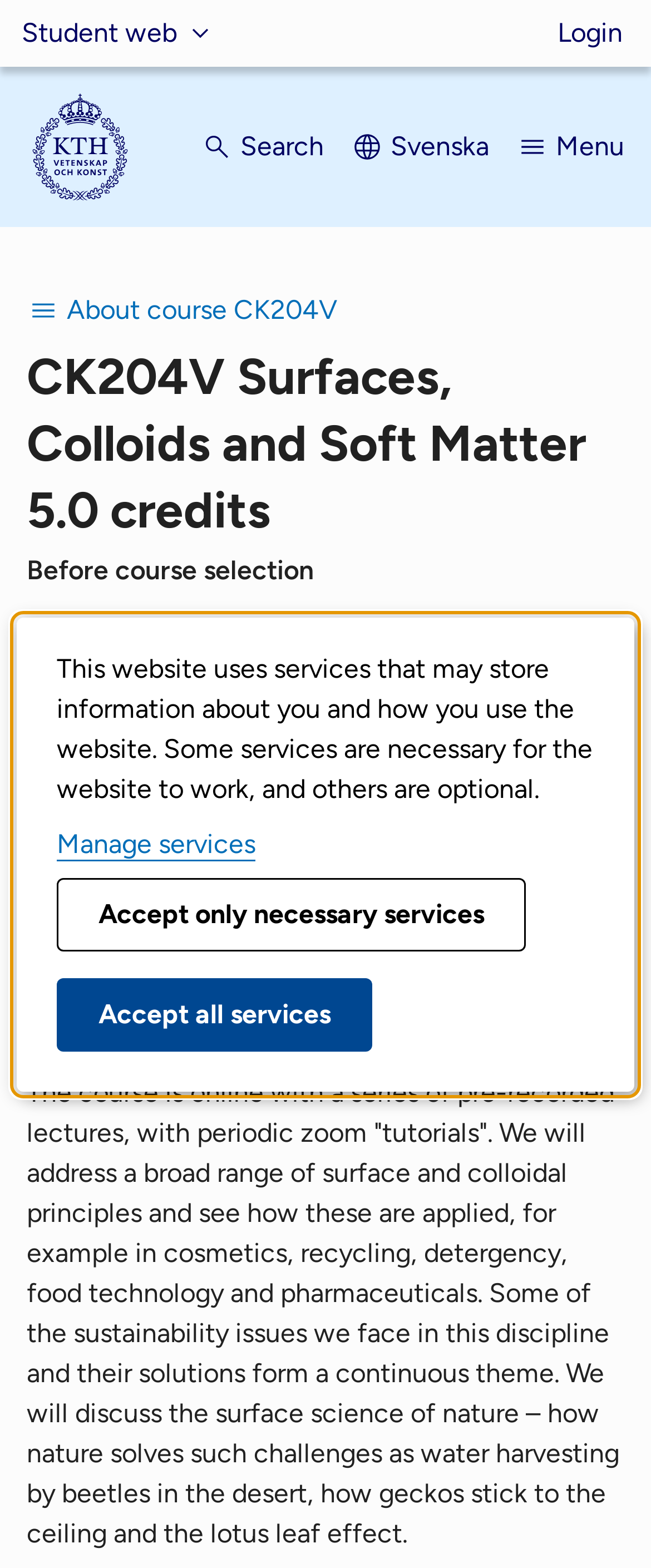Identify the bounding box coordinates for the region of the element that should be clicked to carry out the instruction: "Click the Student web button". The bounding box coordinates should be four float numbers between 0 and 1, i.e., [left, top, right, bottom].

[0.033, 0.0, 0.333, 0.043]